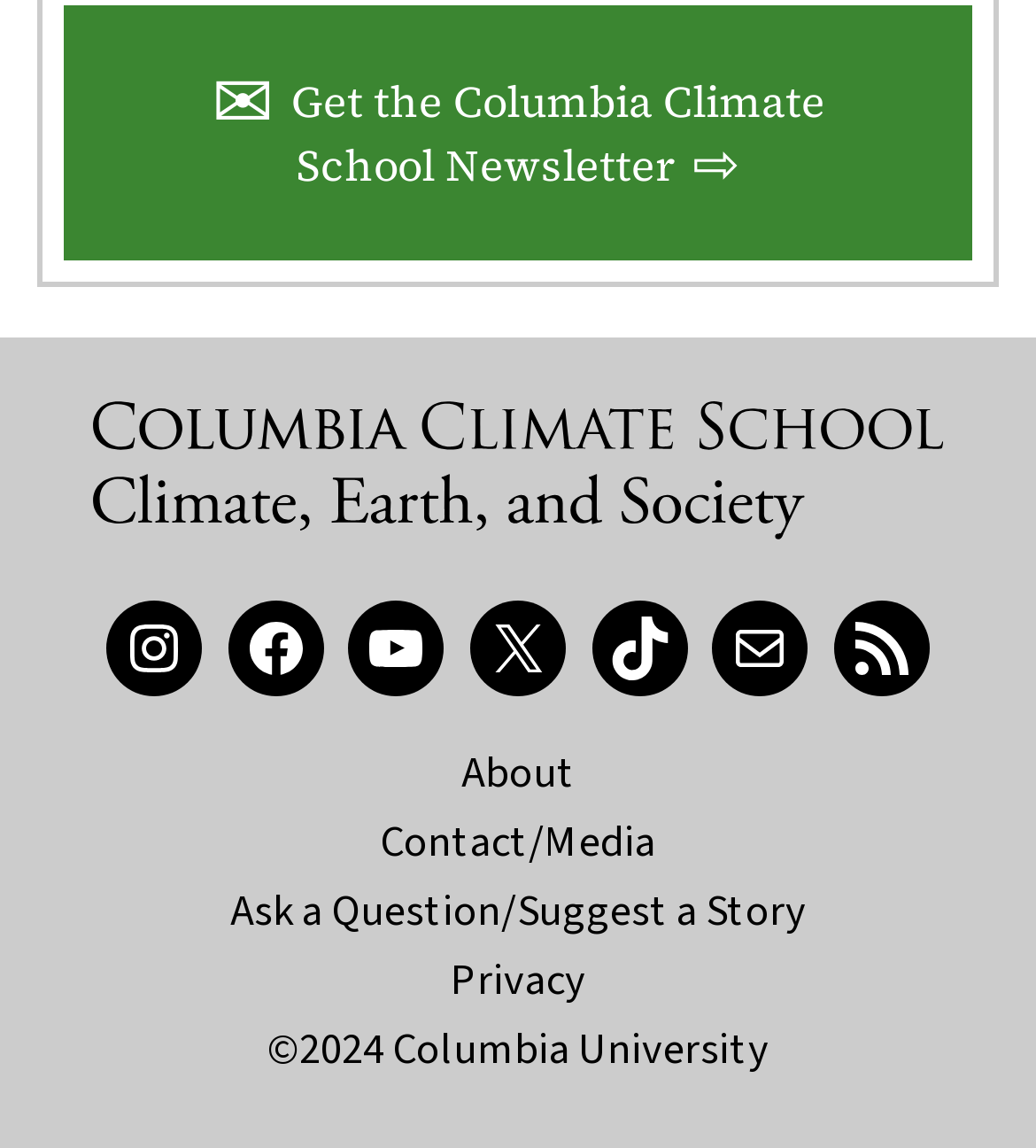Bounding box coordinates are to be given in the format (top-left x, top-left y, bottom-right x, bottom-right y). All values must be floating point numbers between 0 and 1. Provide the bounding box coordinate for the UI element described as: ©2024 Columbia University

[0.258, 0.886, 0.742, 0.939]